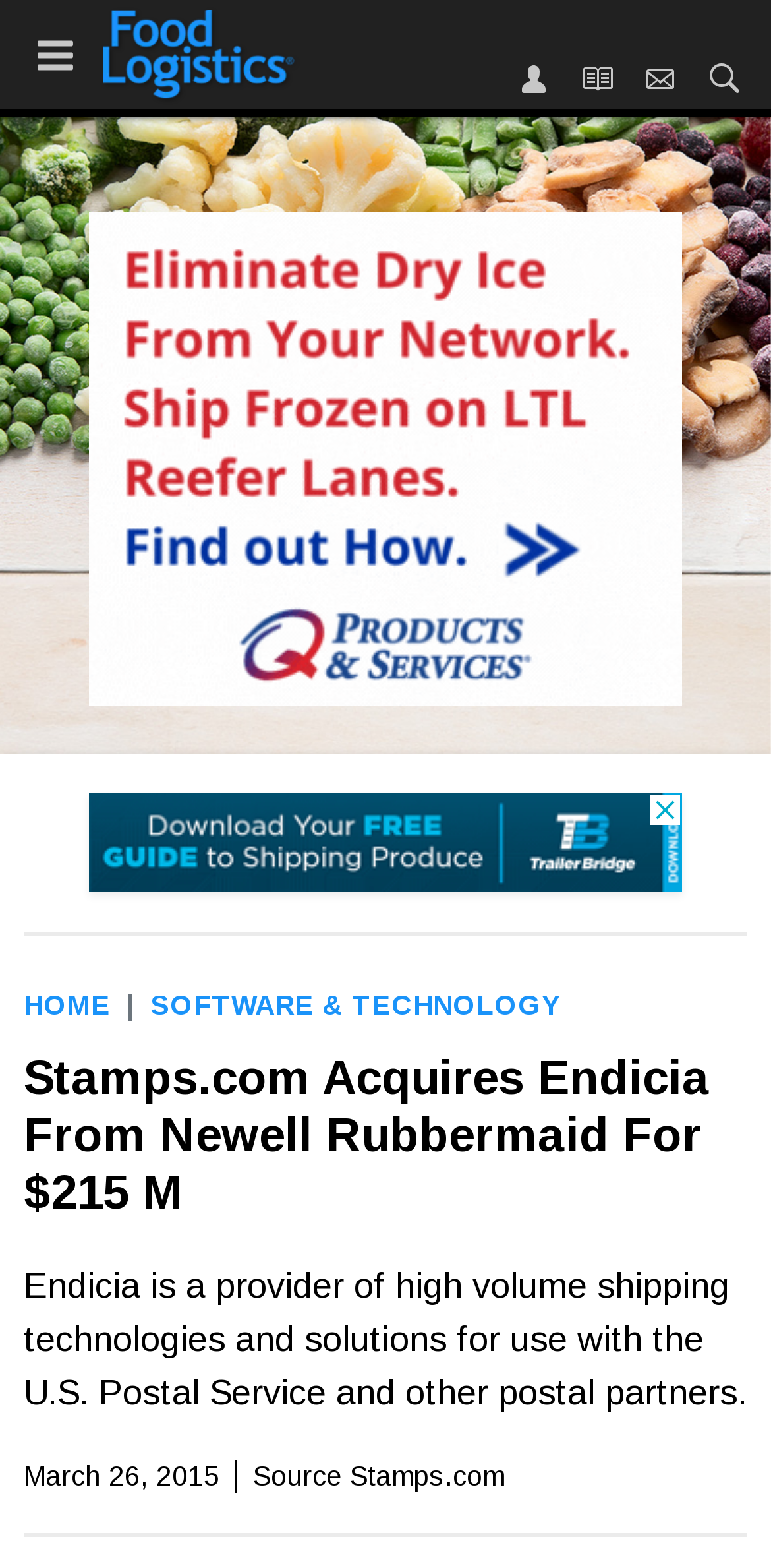Determine the bounding box coordinates of the clickable area required to perform the following instruction: "Click on the 'Magazine' link". The coordinates should be represented as four float numbers between 0 and 1: [left, top, right, bottom].

[0.733, 0.035, 0.815, 0.063]